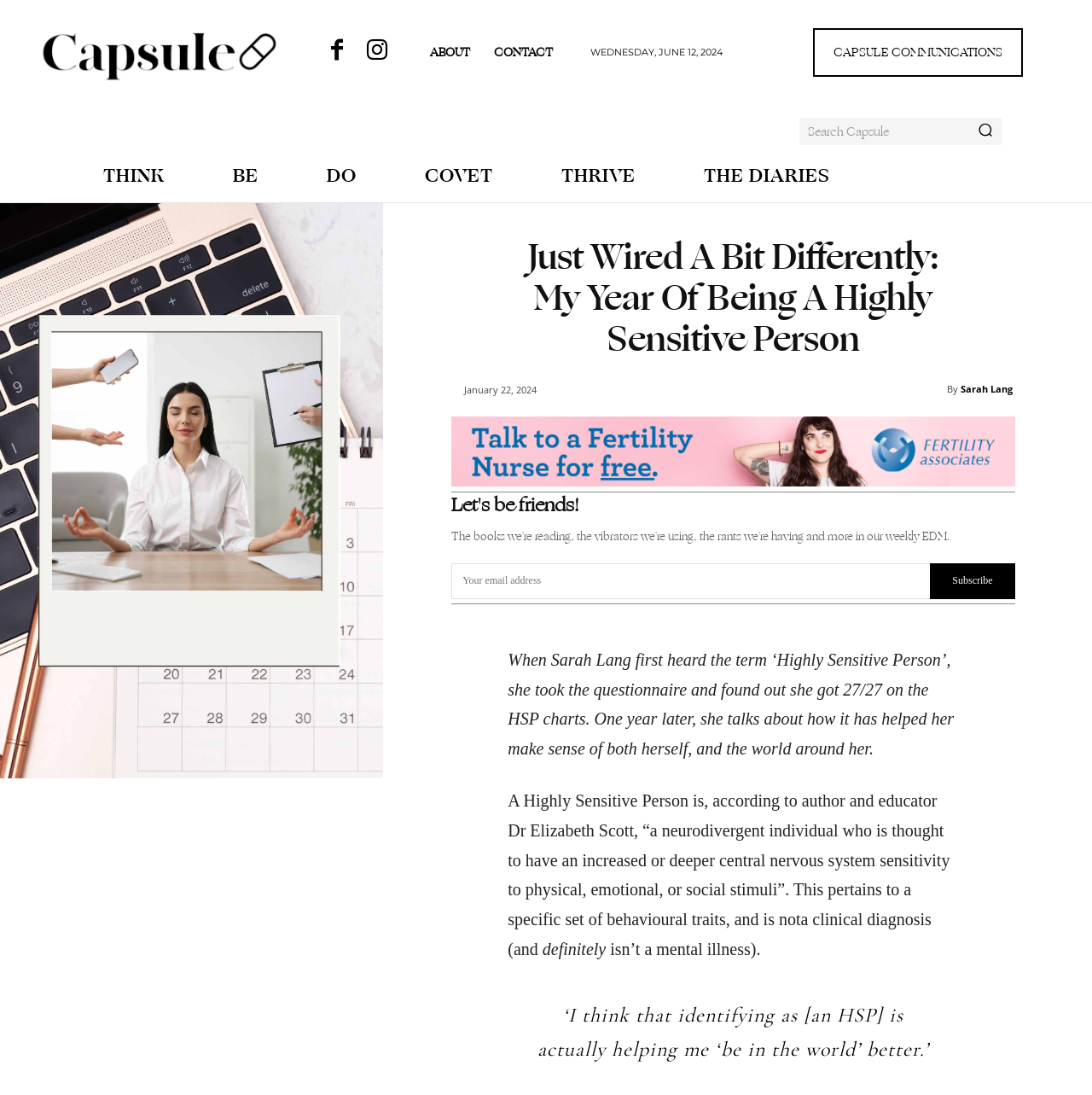Identify the bounding box coordinates of the HTML element based on this description: "parent_node: Search Capsule aria-label="Search"".

[0.888, 0.108, 0.917, 0.133]